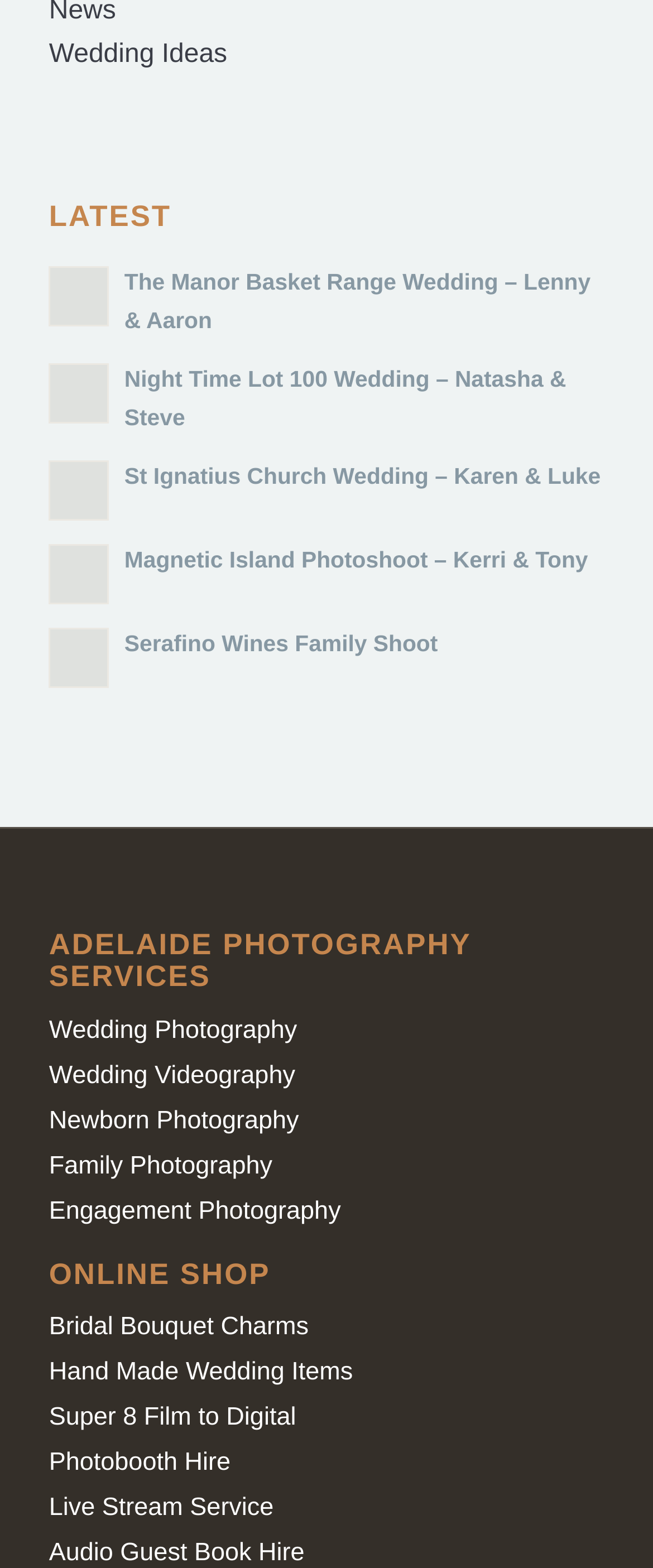Can you provide the bounding box coordinates for the element that should be clicked to implement the instruction: "View The Manor Basket Range Wedding"?

[0.075, 0.169, 0.167, 0.207]